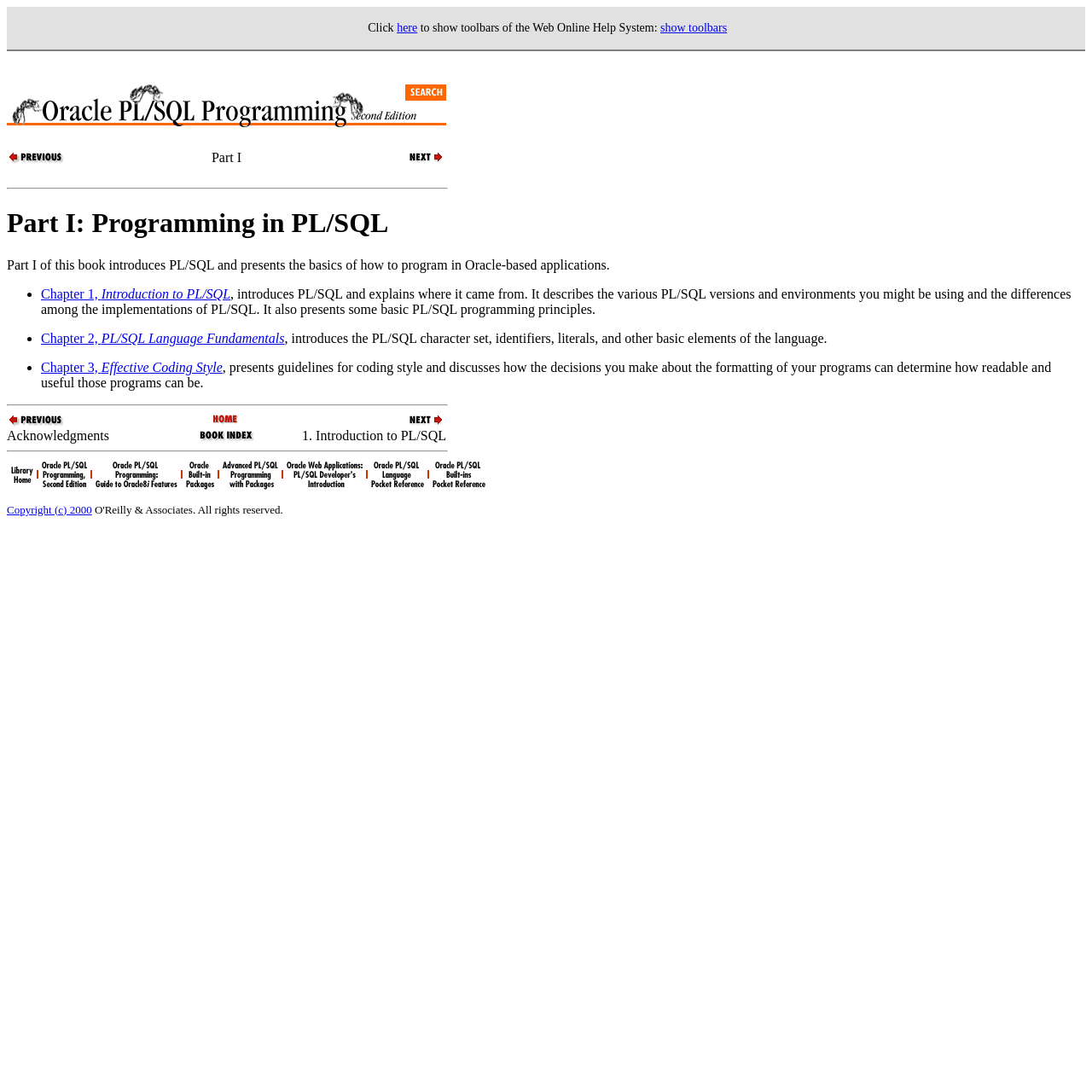Pinpoint the bounding box coordinates of the clickable area necessary to execute the following instruction: "View the 'FAQ'". The coordinates should be given as four float numbers between 0 and 1, namely [left, top, right, bottom].

None